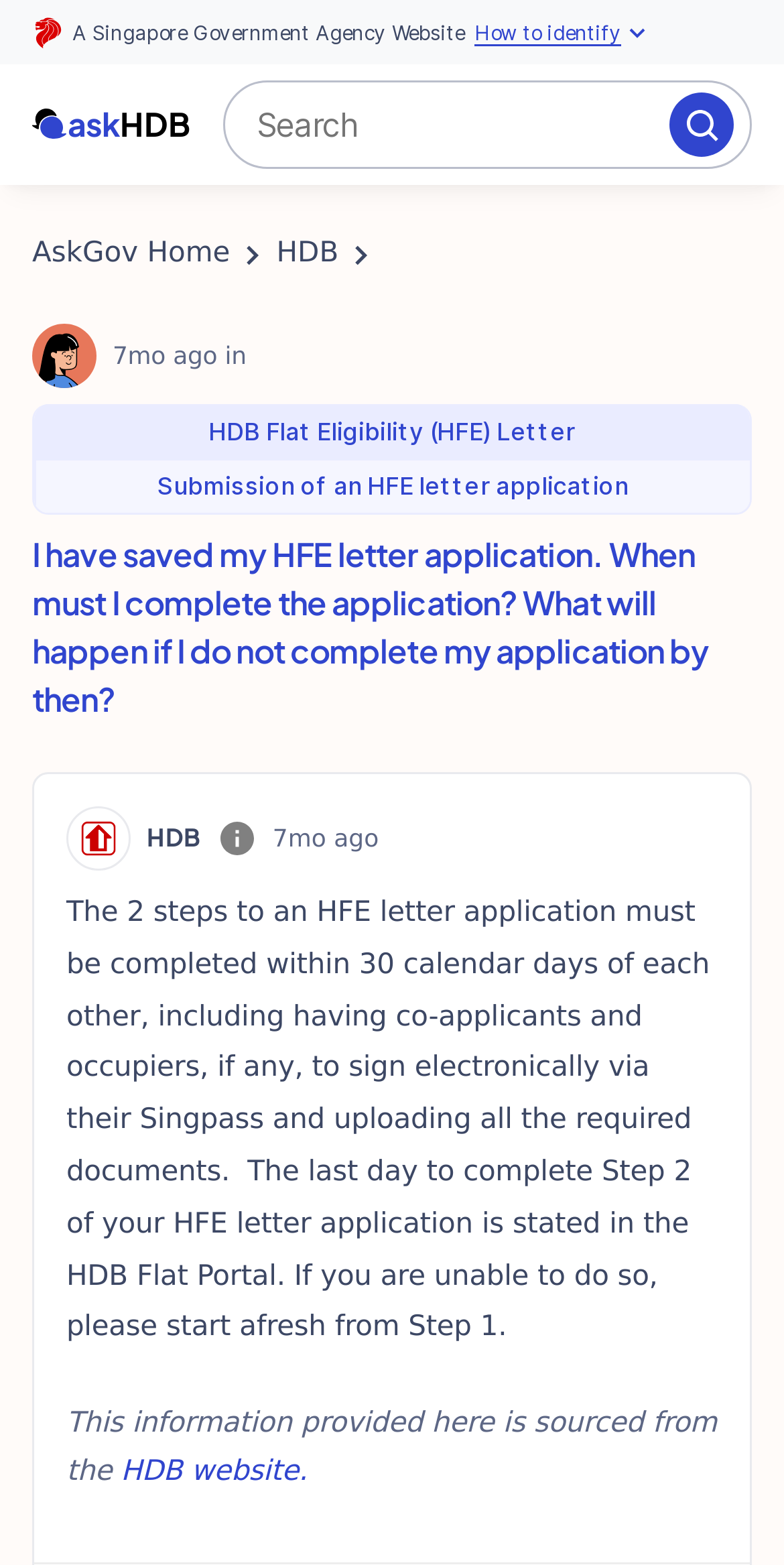Locate the coordinates of the bounding box for the clickable region that fulfills this instruction: "Visit HDB website".

[0.154, 0.93, 0.392, 0.951]